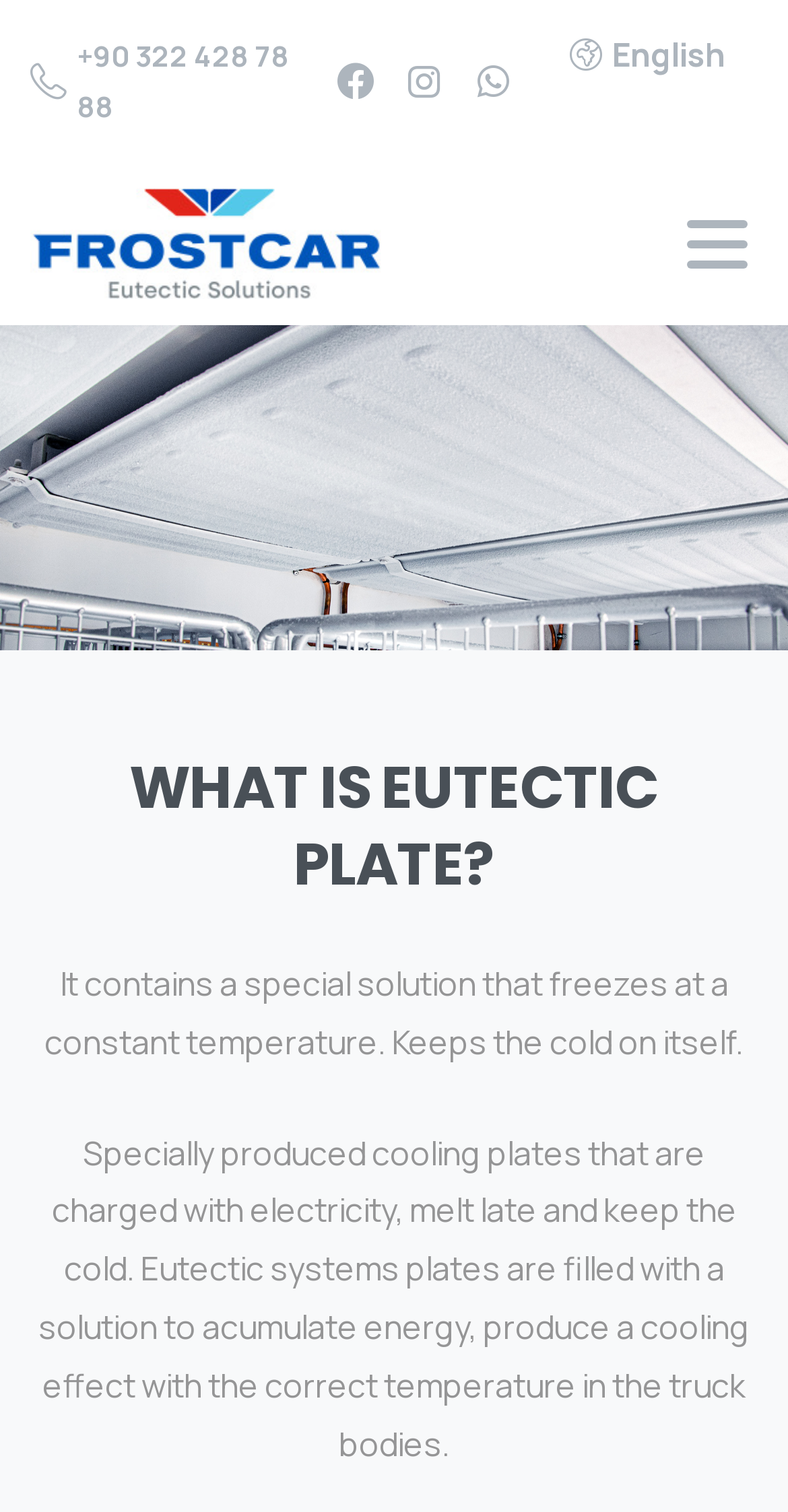Analyze the image and give a detailed response to the question:
What is Frostcar?

Frostcar is likely a company, as it is mentioned as a link on the webpage and has an associated image, suggesting it may be a logo or branding element.